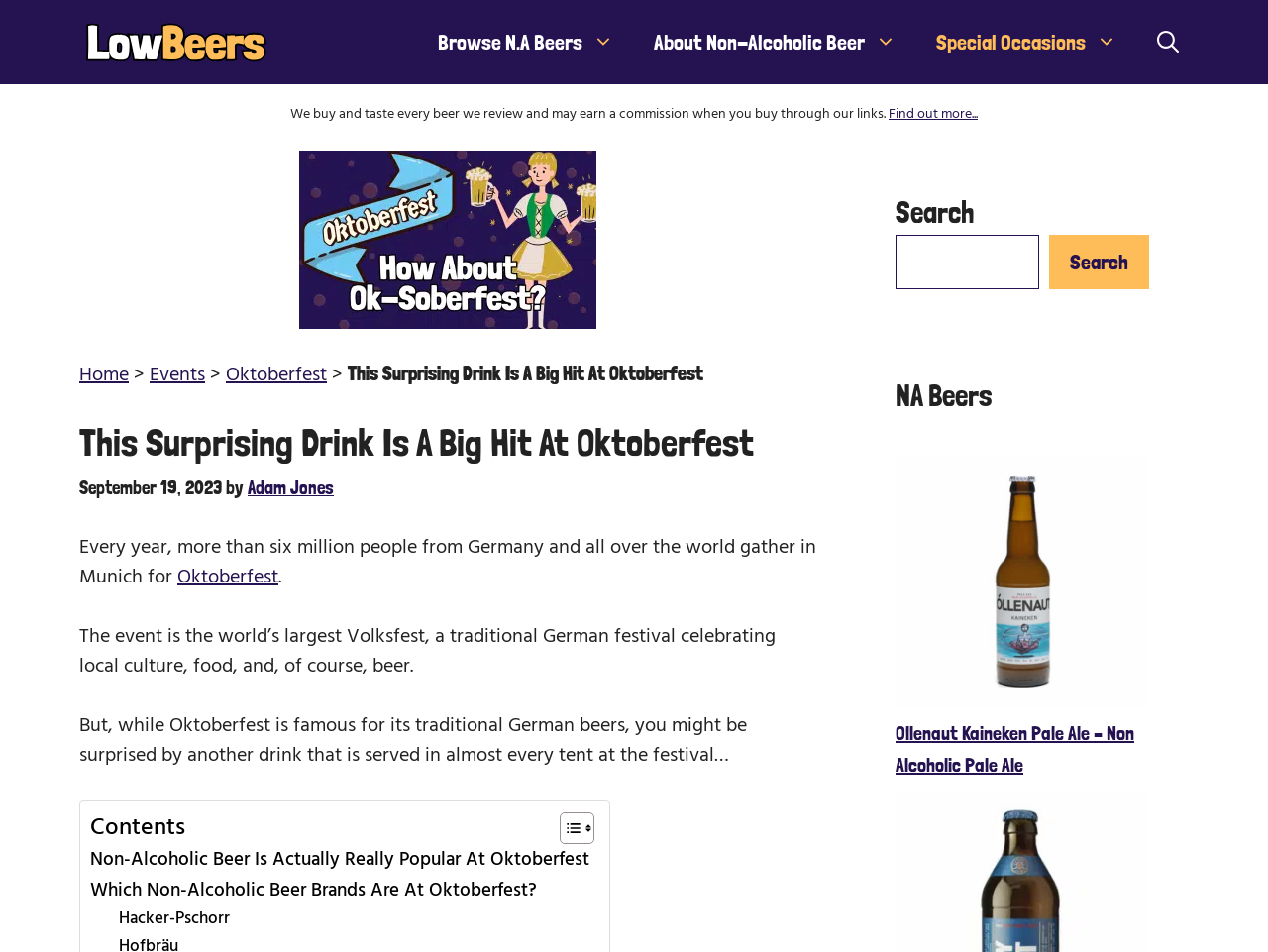Respond with a single word or short phrase to the following question: 
What is the name of the website?

Low Beers